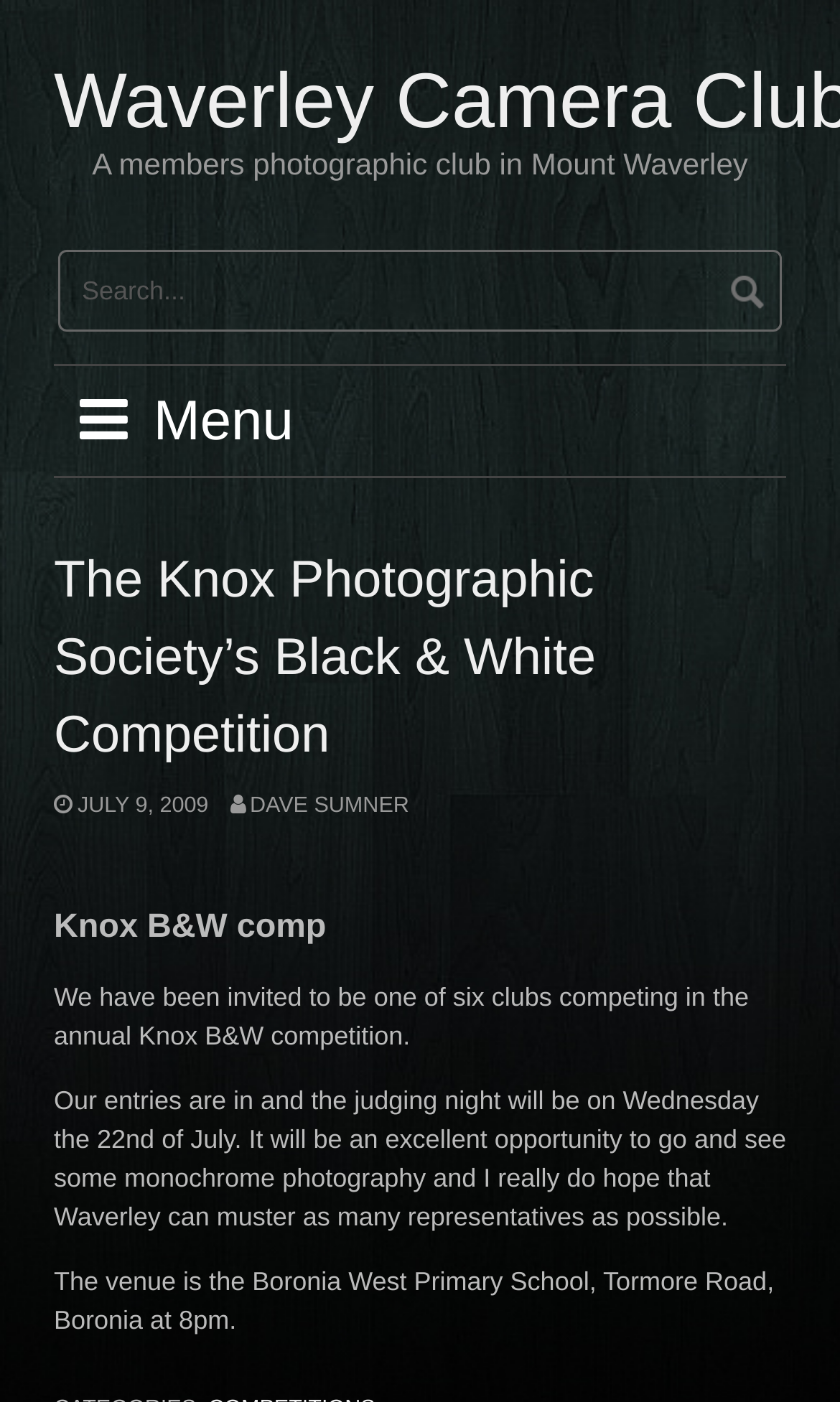Predict the bounding box of the UI element based on this description: "name="s" placeholder="Search..." title="Search for:"".

[0.069, 0.178, 0.931, 0.237]